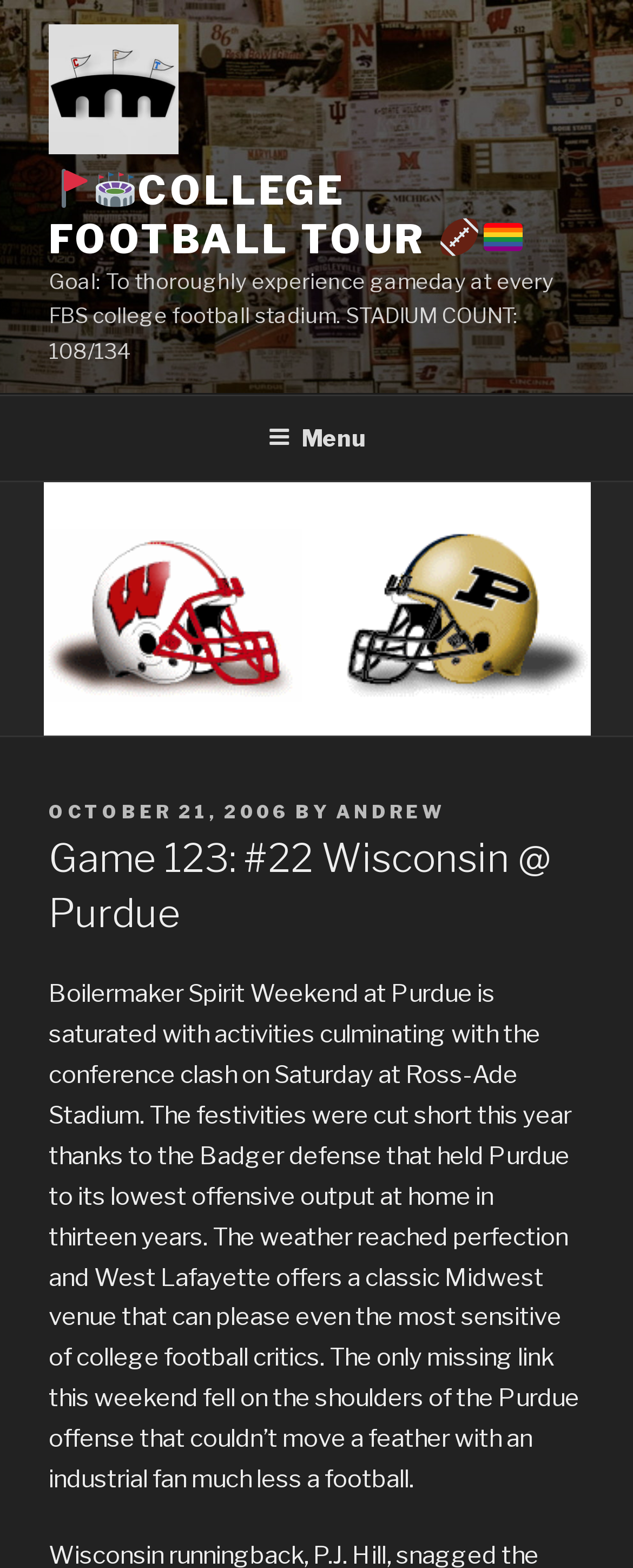Given the element description "College Football Tour", identify the bounding box of the corresponding UI element.

[0.077, 0.107, 0.83, 0.168]